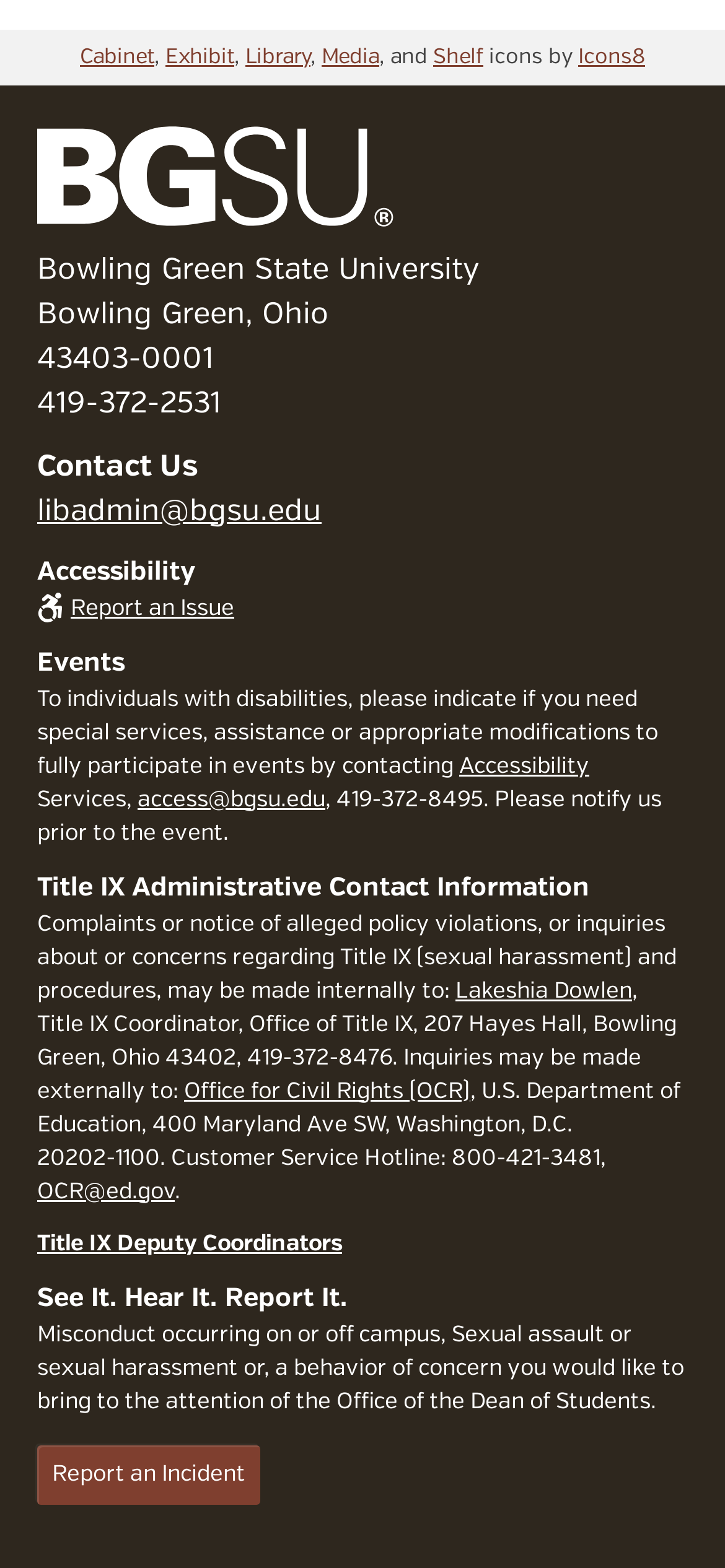Given the description of a UI element: "Report an Issue", identify the bounding box coordinates of the matching element in the webpage screenshot.

[0.051, 0.38, 0.323, 0.395]